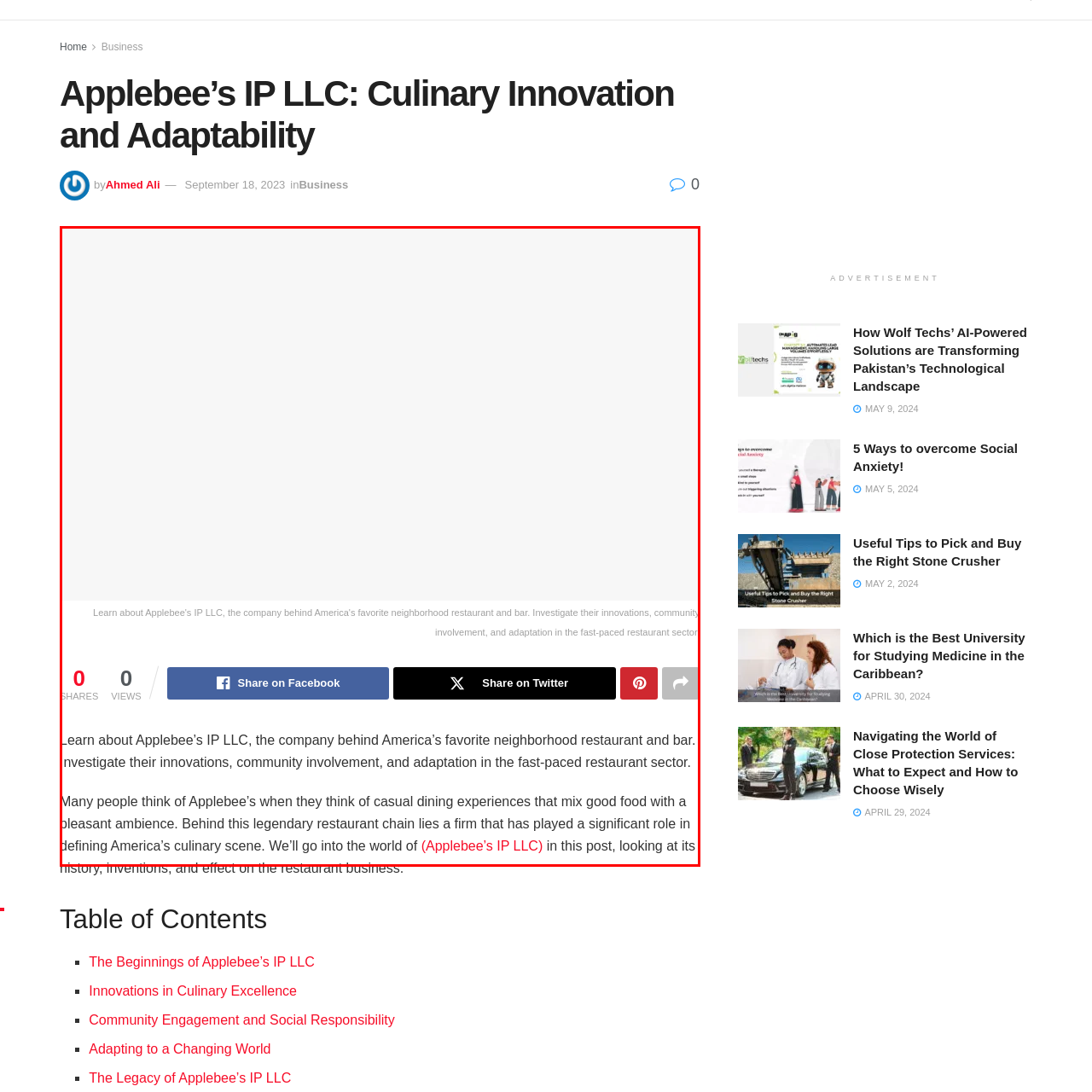Inspect the image bordered in red and answer the following question in detail, drawing on the visual content observed in the image:
What is the focus of the accompanying text?

The caption states that the accompanying text 'highlights the firm’s innovations, community involvement, and adaptability in the fast-paced restaurant sector', which indicates that the focus of the text is on these three aspects of Applebee's.